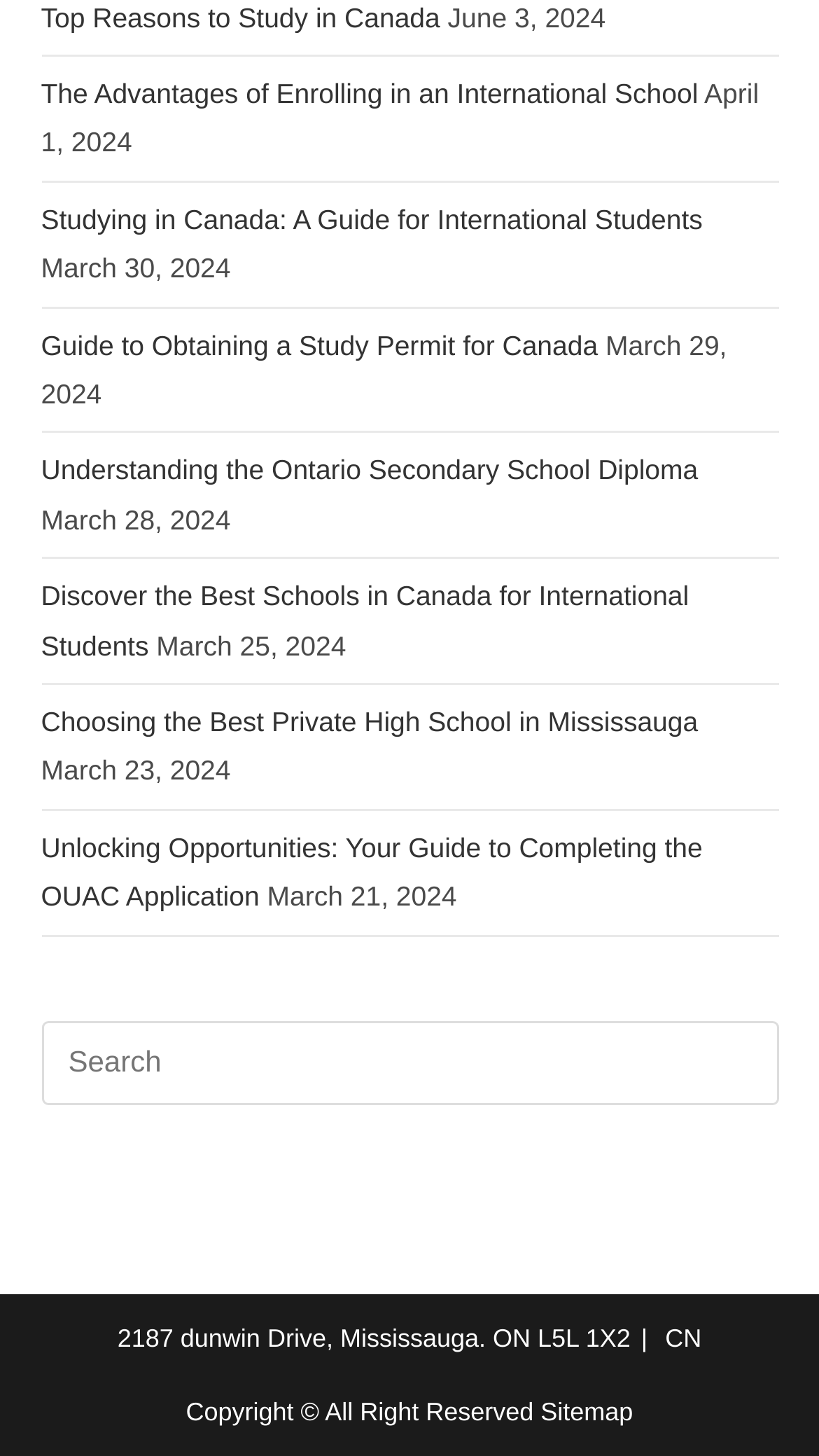Predict the bounding box coordinates of the UI element that matches this description: "aria-label="Insert search query" name="s" placeholder="Search"". The coordinates should be in the format [left, top, right, bottom] with each value between 0 and 1.

[0.05, 0.701, 0.95, 0.758]